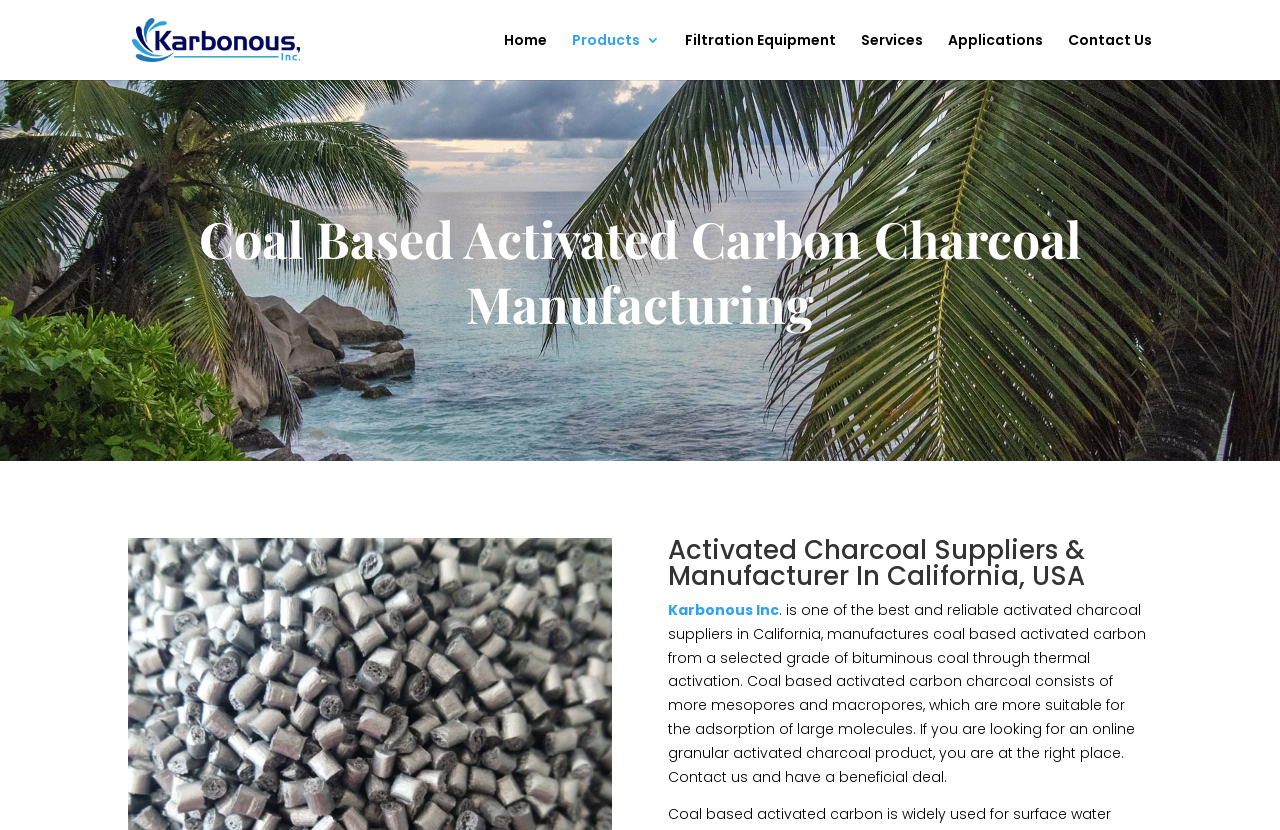Find the bounding box of the UI element described as: "Contact Us". The bounding box coordinates should be given as four float values between 0 and 1, i.e., [left, top, right, bottom].

[0.834, 0.04, 0.9, 0.096]